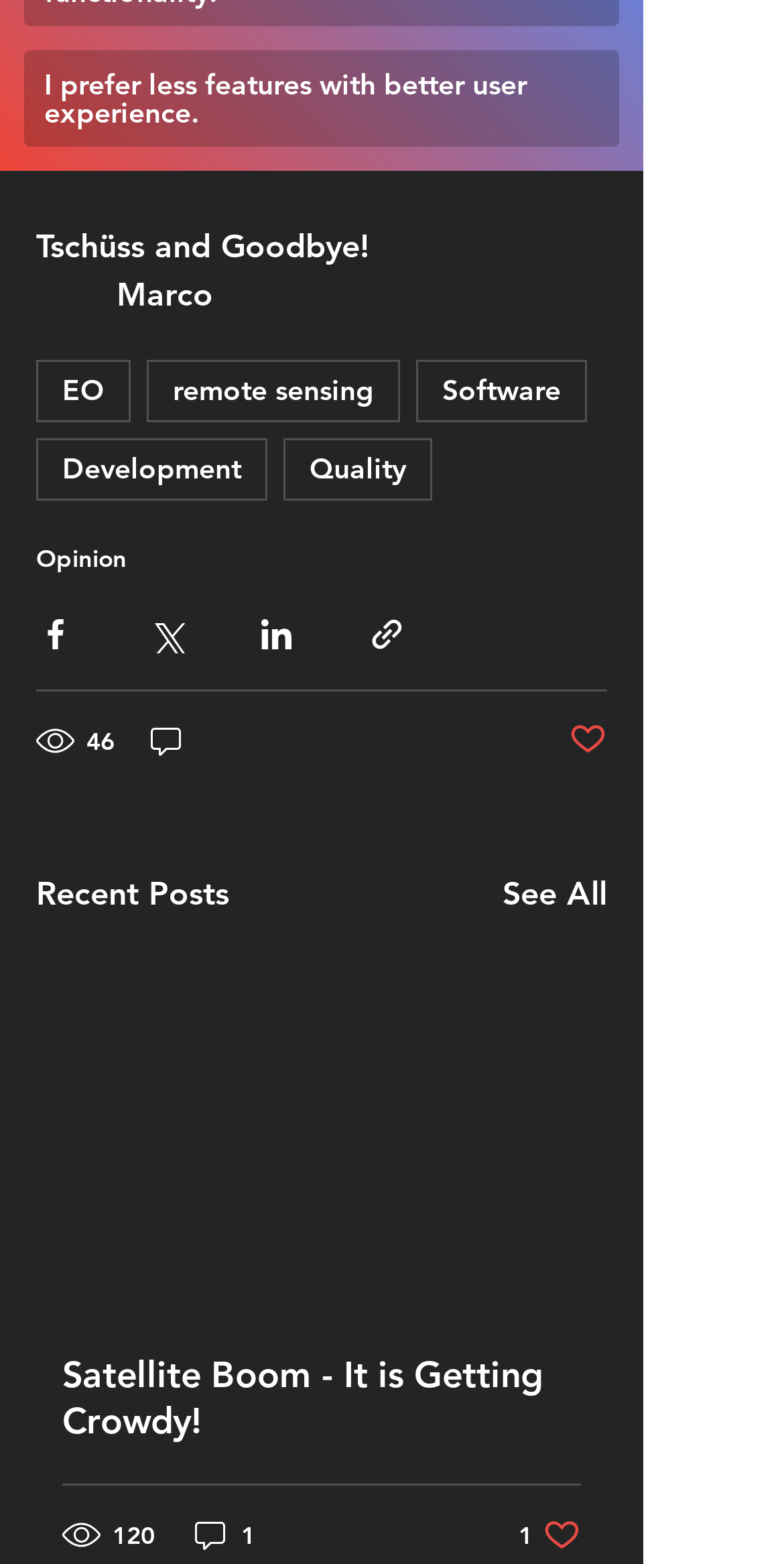Pinpoint the bounding box coordinates of the clickable area needed to execute the instruction: "View 'Satellite Boom - It is Getting Crowdy!' post". The coordinates should be specified as four float numbers between 0 and 1, i.e., [left, top, right, bottom].

[0.079, 0.864, 0.741, 0.923]